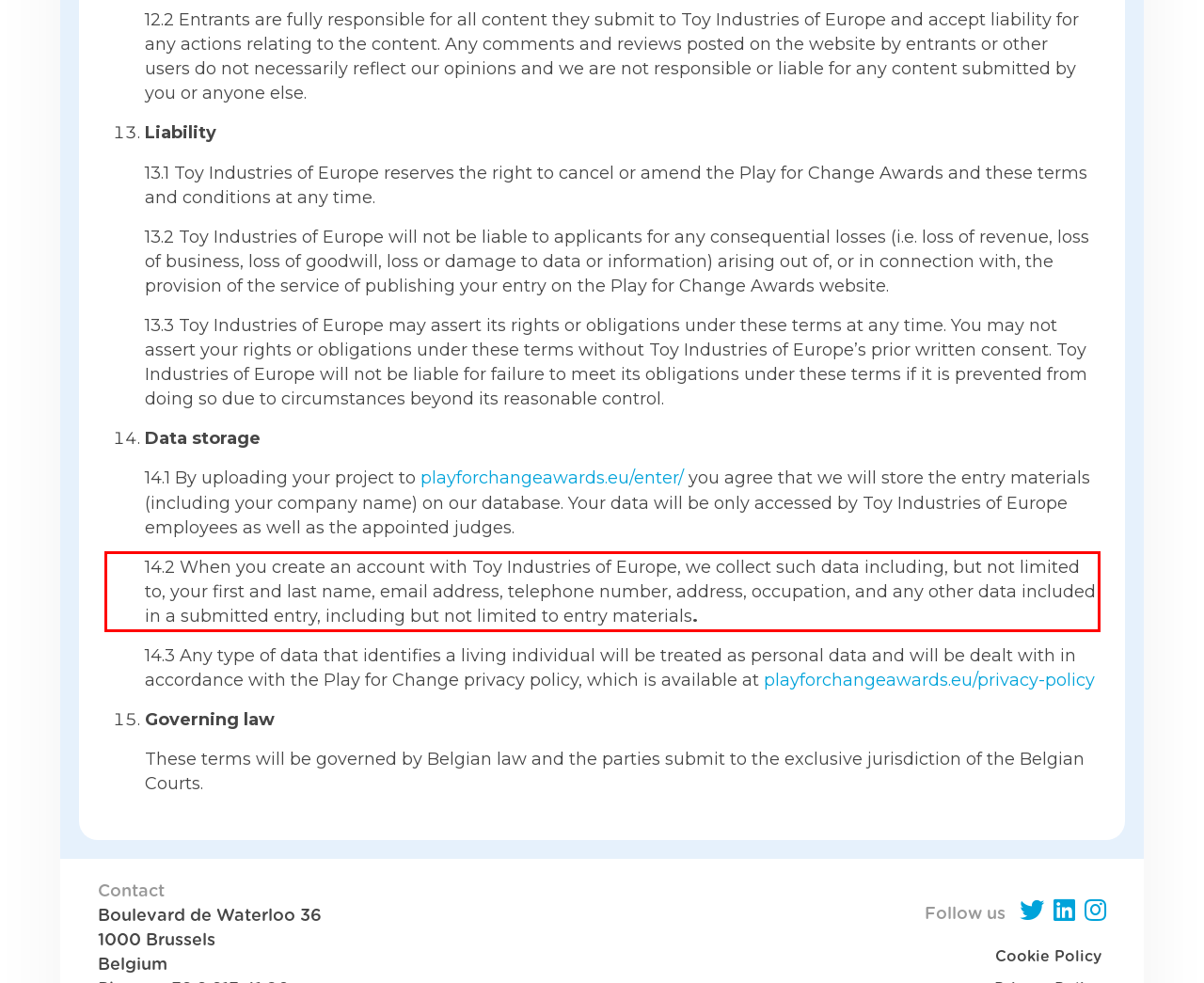You have a screenshot of a webpage with a red bounding box. Identify and extract the text content located inside the red bounding box.

14.2 When you create an account with Toy Industries of Europe, we collect such data including, but not limited to, your first and last name, email address, telephone number, address, occupation, and any other data included in a submitted entry, including but not limited to entry materials.